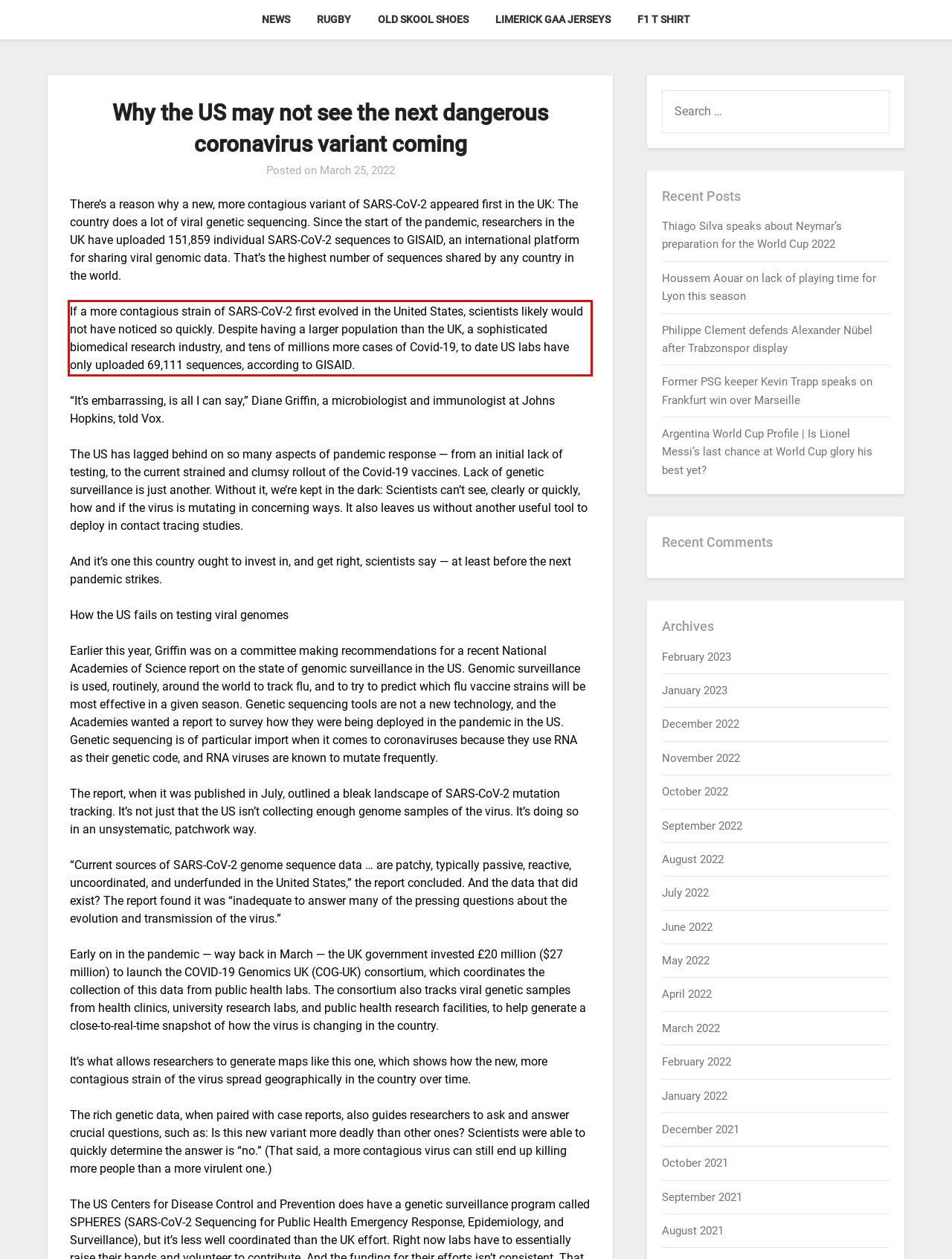You have a screenshot of a webpage, and there is a red bounding box around a UI element. Utilize OCR to extract the text within this red bounding box.

If a more contagious strain of SARS-CoV-2 first evolved in the United States, scientists likely would not have noticed so quickly. Despite having a larger population than the UK, a sophisticated biomedical research industry, and tens of millions more cases of Covid-19, to date US labs have only uploaded 69,111 sequences, according to GISAID.